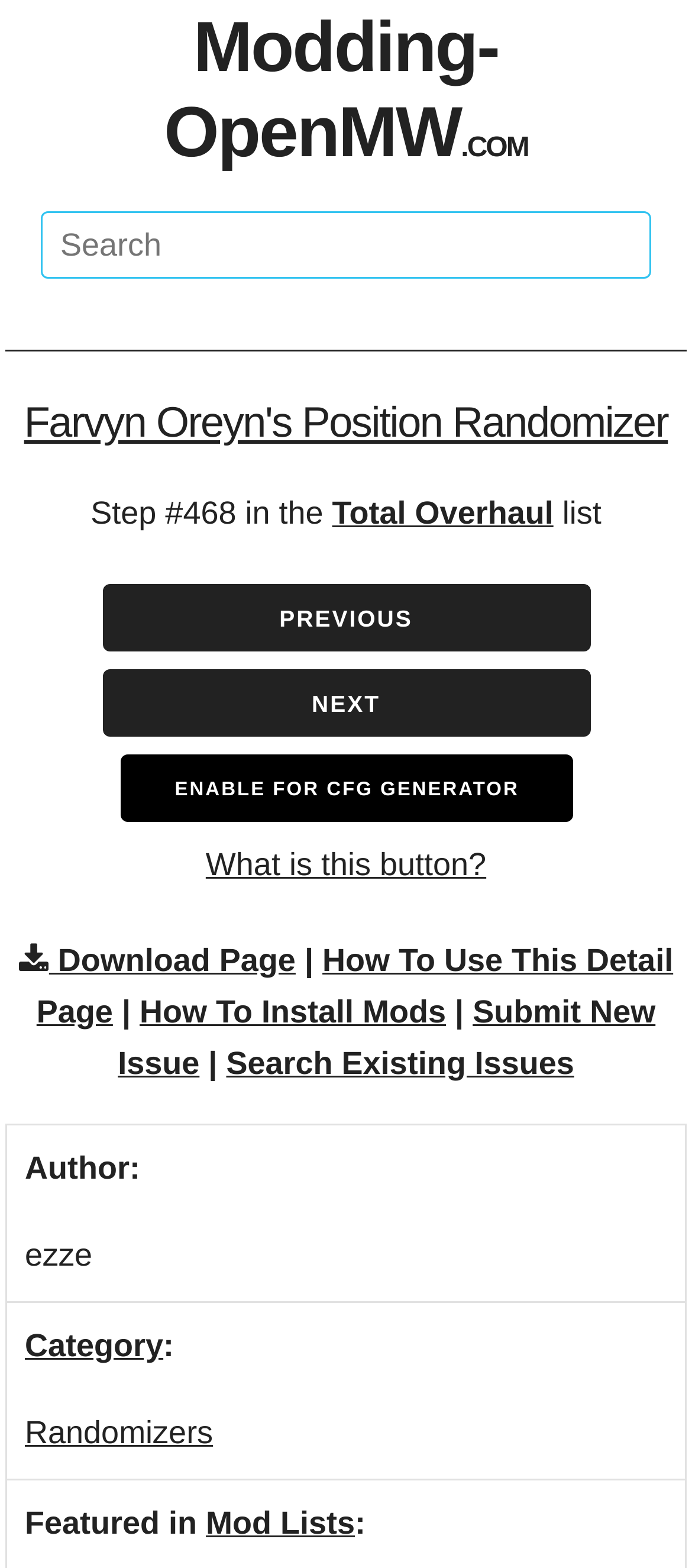Respond to the question below with a single word or phrase:
What is the name of the mod?

Farvyn Oreyn's Position Randomizer